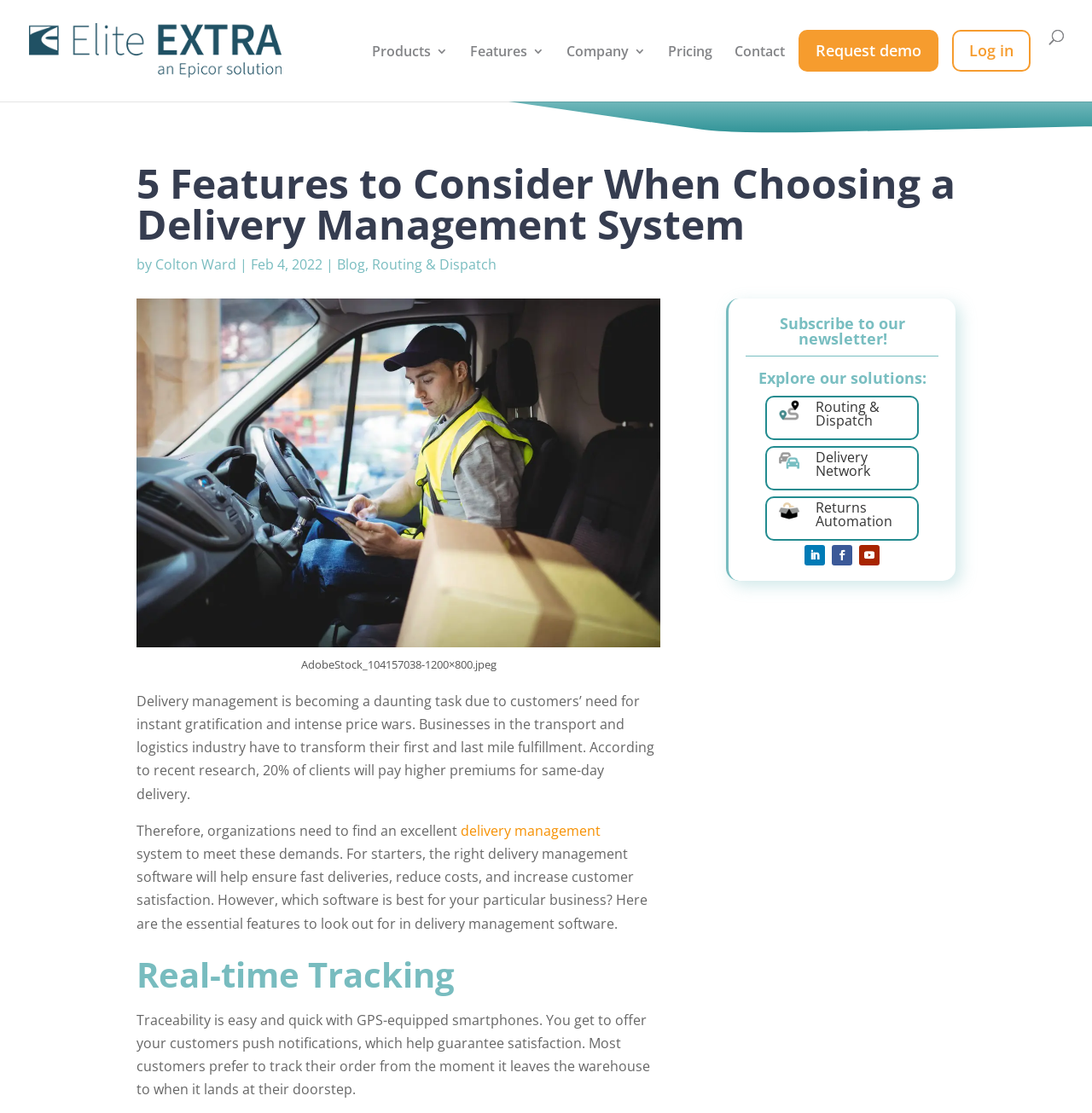Locate the bounding box coordinates of the UI element described by: "Contact". The bounding box coordinates should consist of four float numbers between 0 and 1, i.e., [left, top, right, bottom].

[0.673, 0.041, 0.719, 0.078]